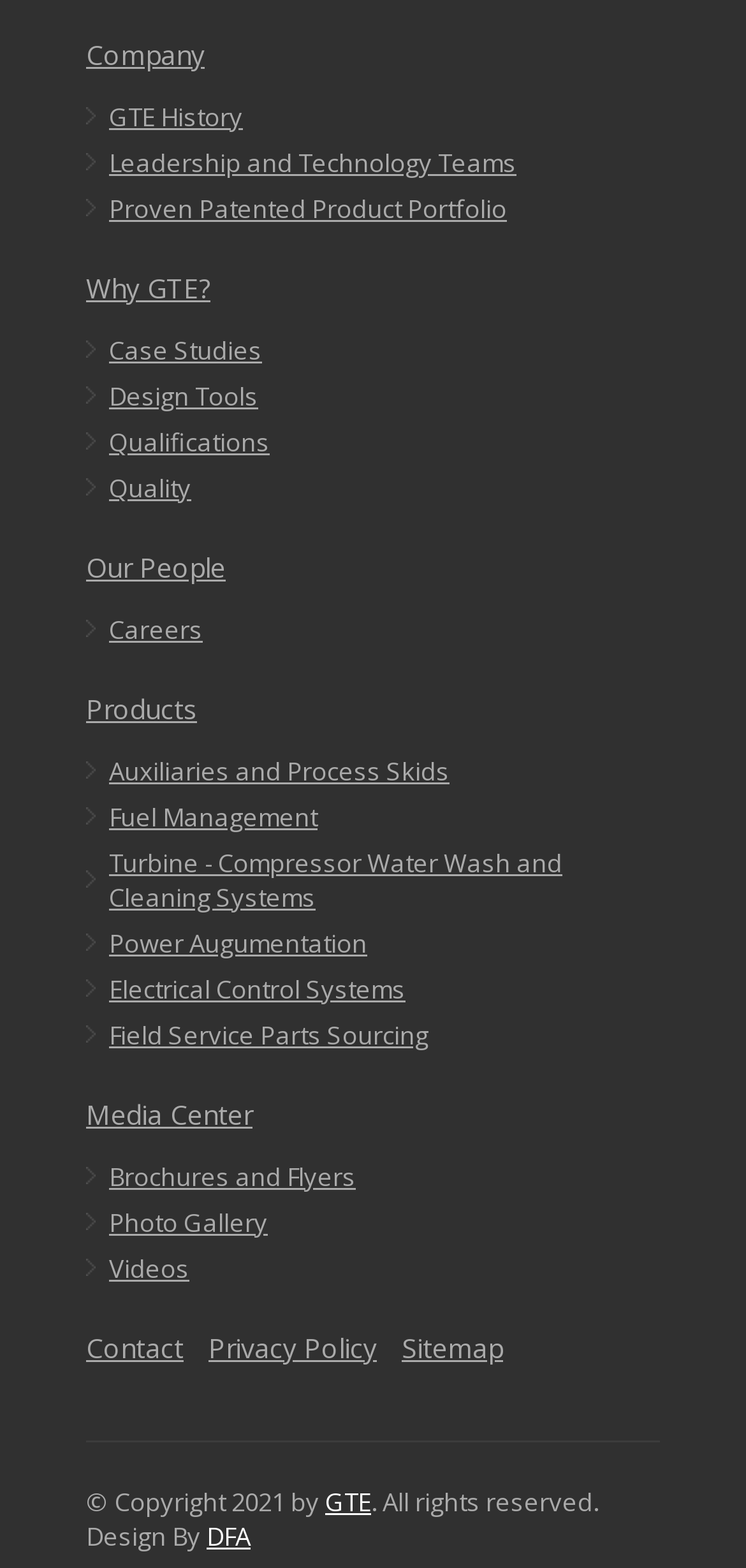Locate the bounding box coordinates of the region to be clicked to comply with the following instruction: "Explore Products". The coordinates must be four float numbers between 0 and 1, in the form [left, top, right, bottom].

[0.115, 0.44, 0.264, 0.464]